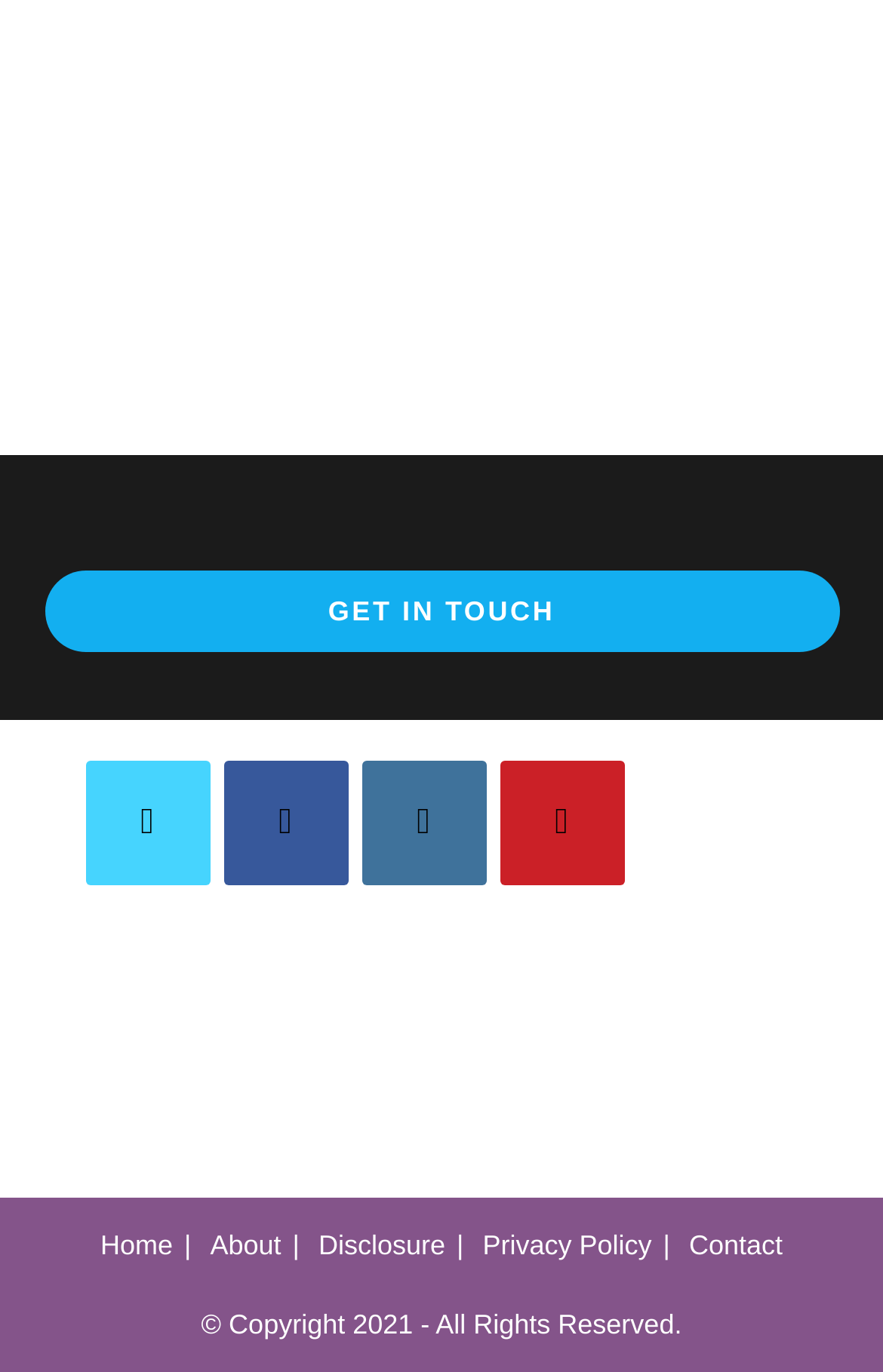How many 'Opens in a new tab' notices are there?
Use the image to answer the question with a single word or phrase.

2